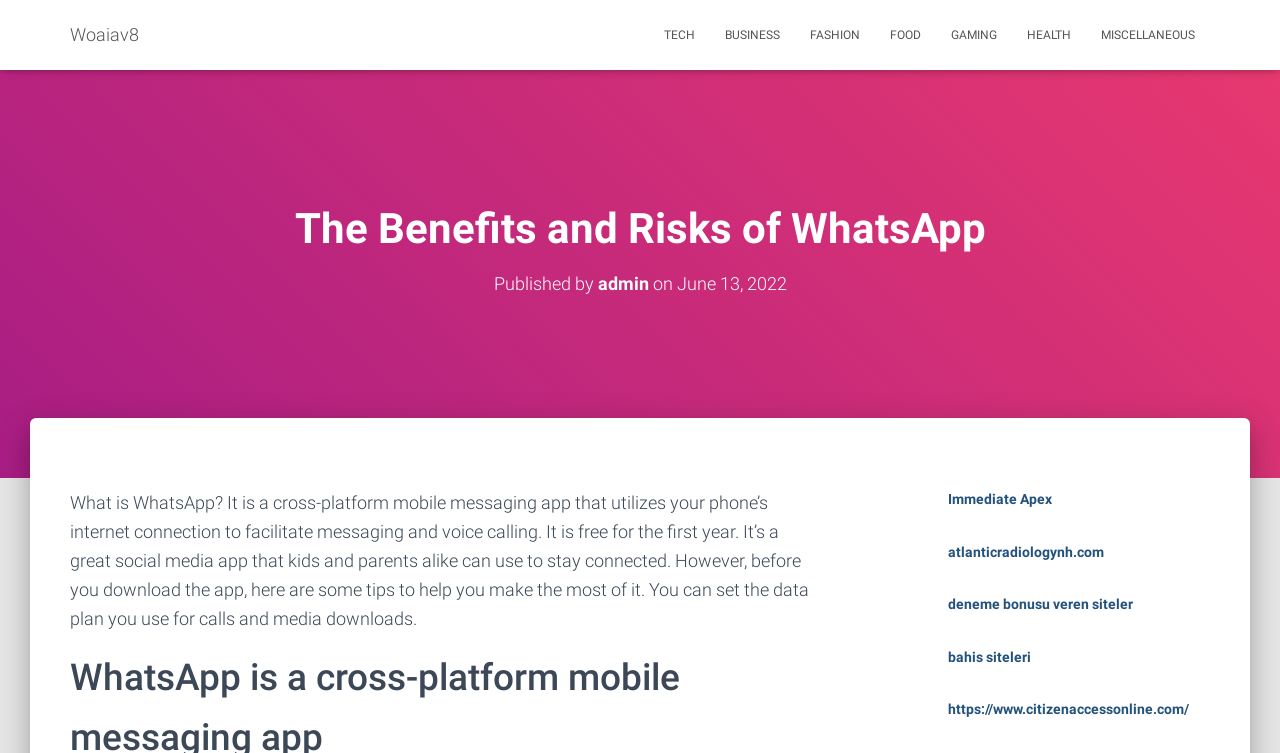Answer succinctly with a single word or phrase:
How much does WhatsApp cost?

Free for the first year